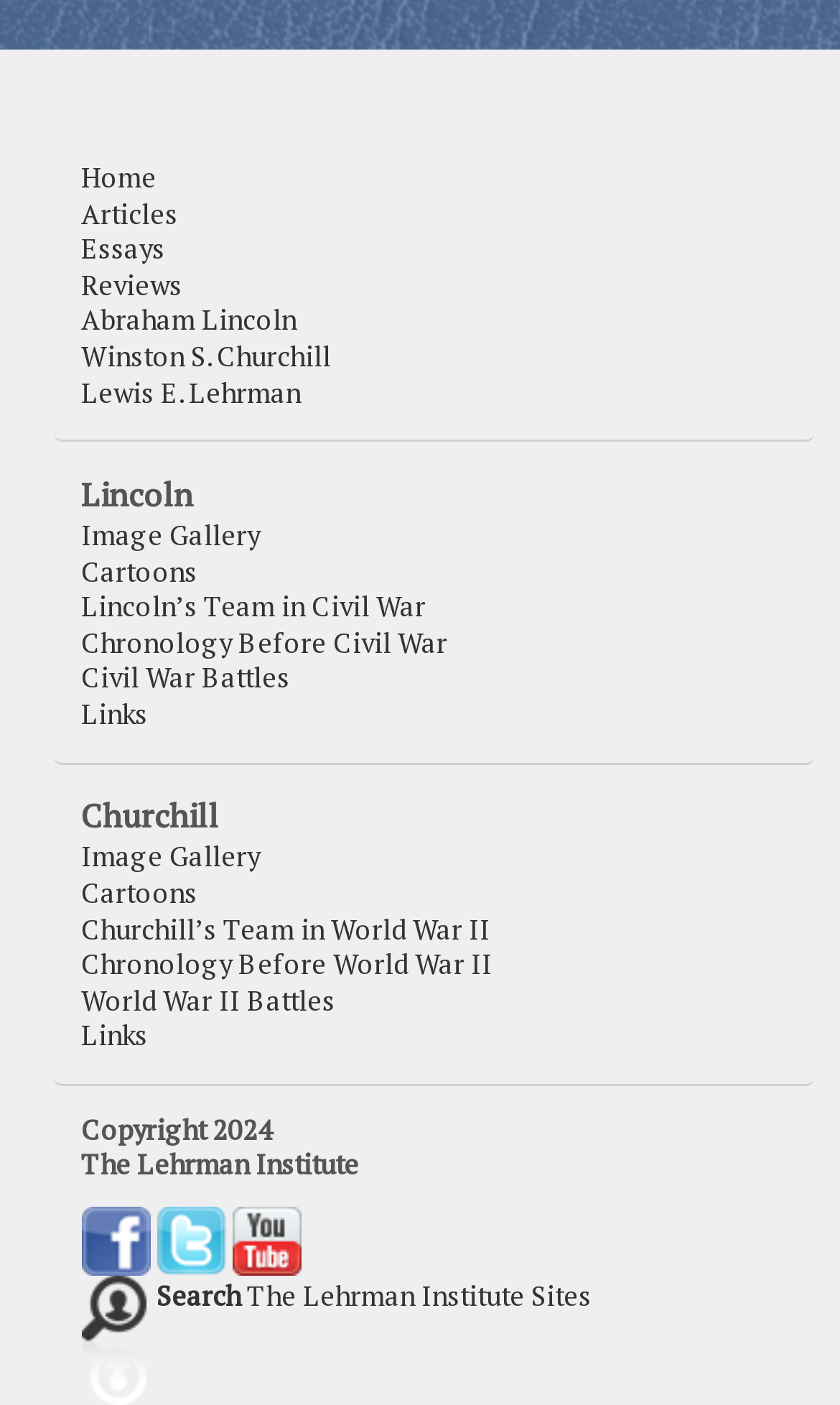Respond to the following query with just one word or a short phrase: 
What is the last link in the second table?

Links